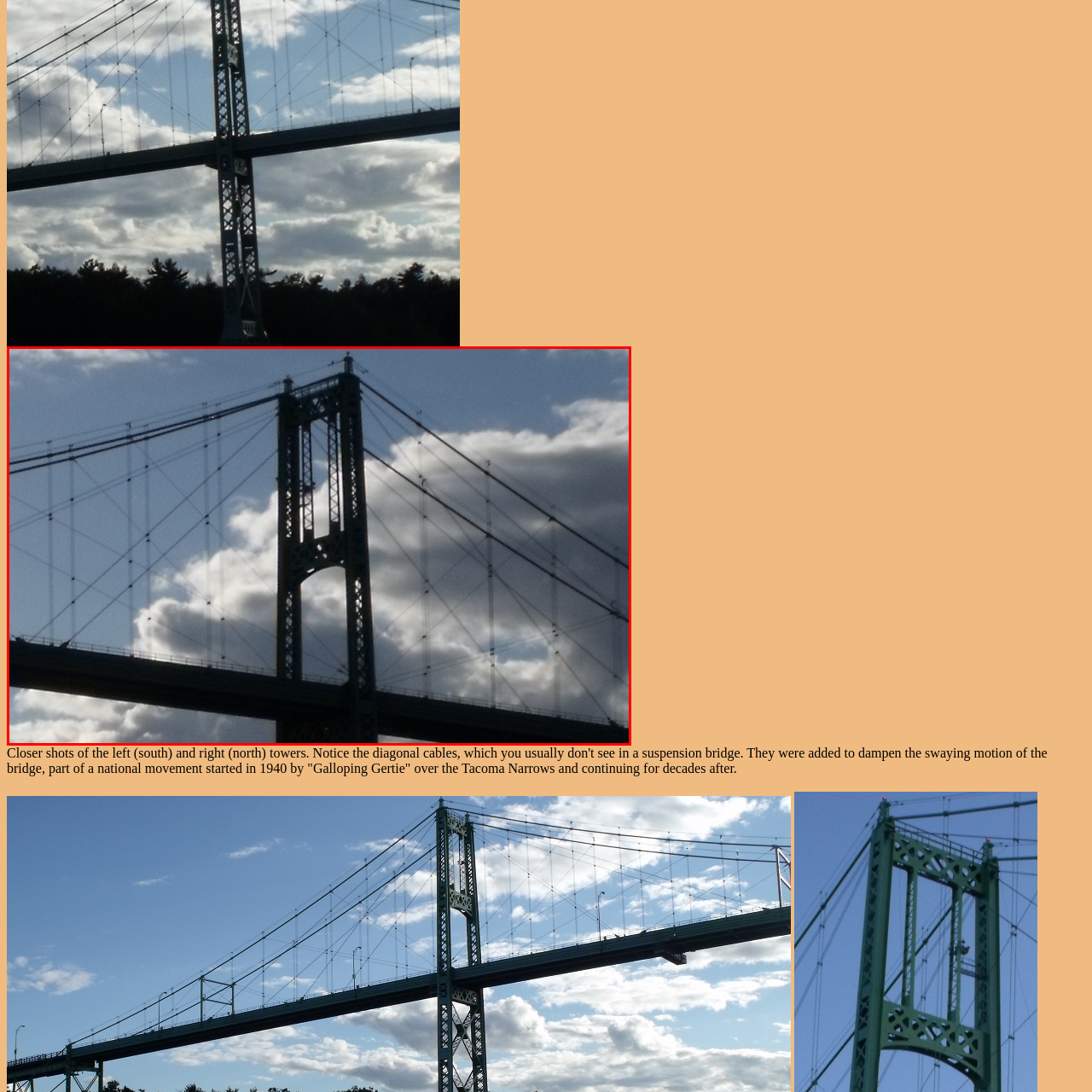Refer to the image within the red box and answer the question concisely with a single word or phrase: What is the purpose of the diagonal cables?

Minimizing swaying motions